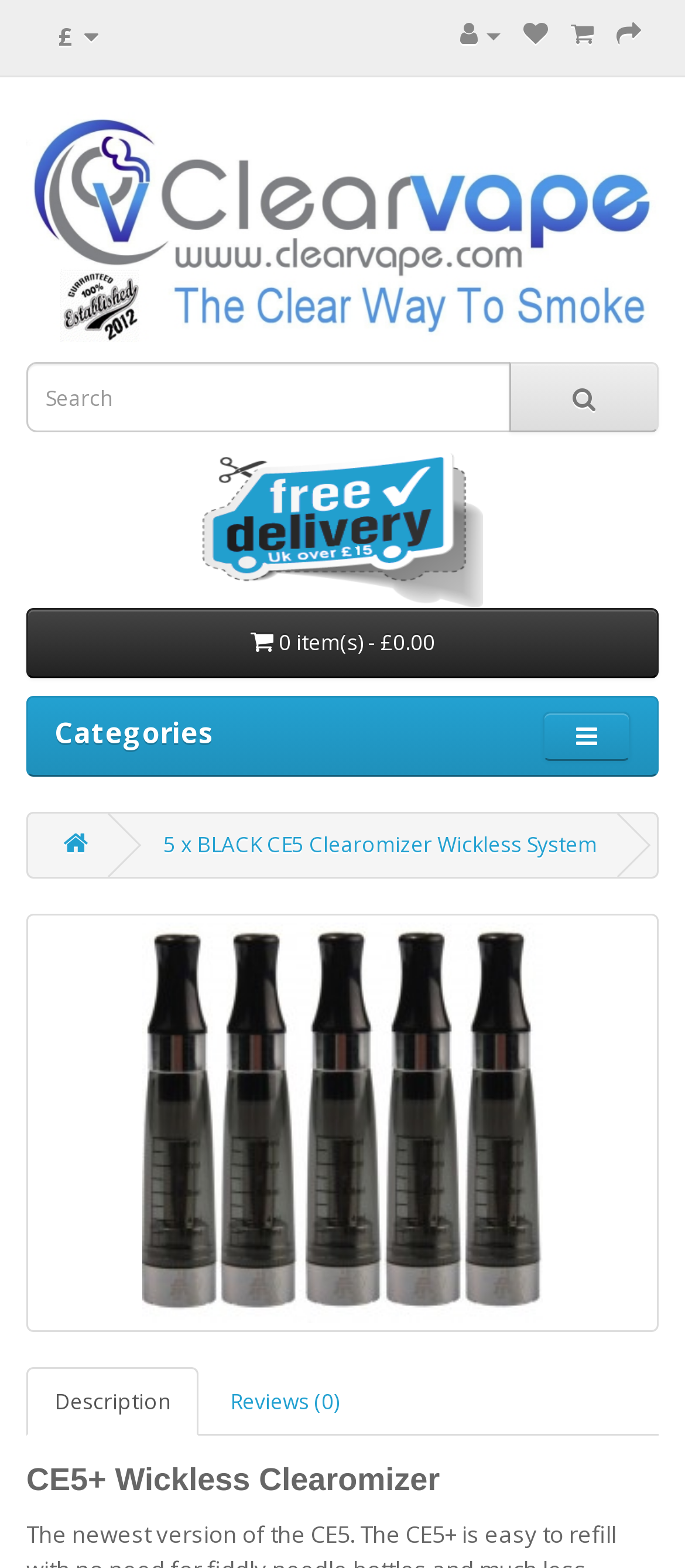Determine the bounding box coordinates of the clickable region to follow the instruction: "Go to the homepage".

[0.038, 0.072, 0.962, 0.22]